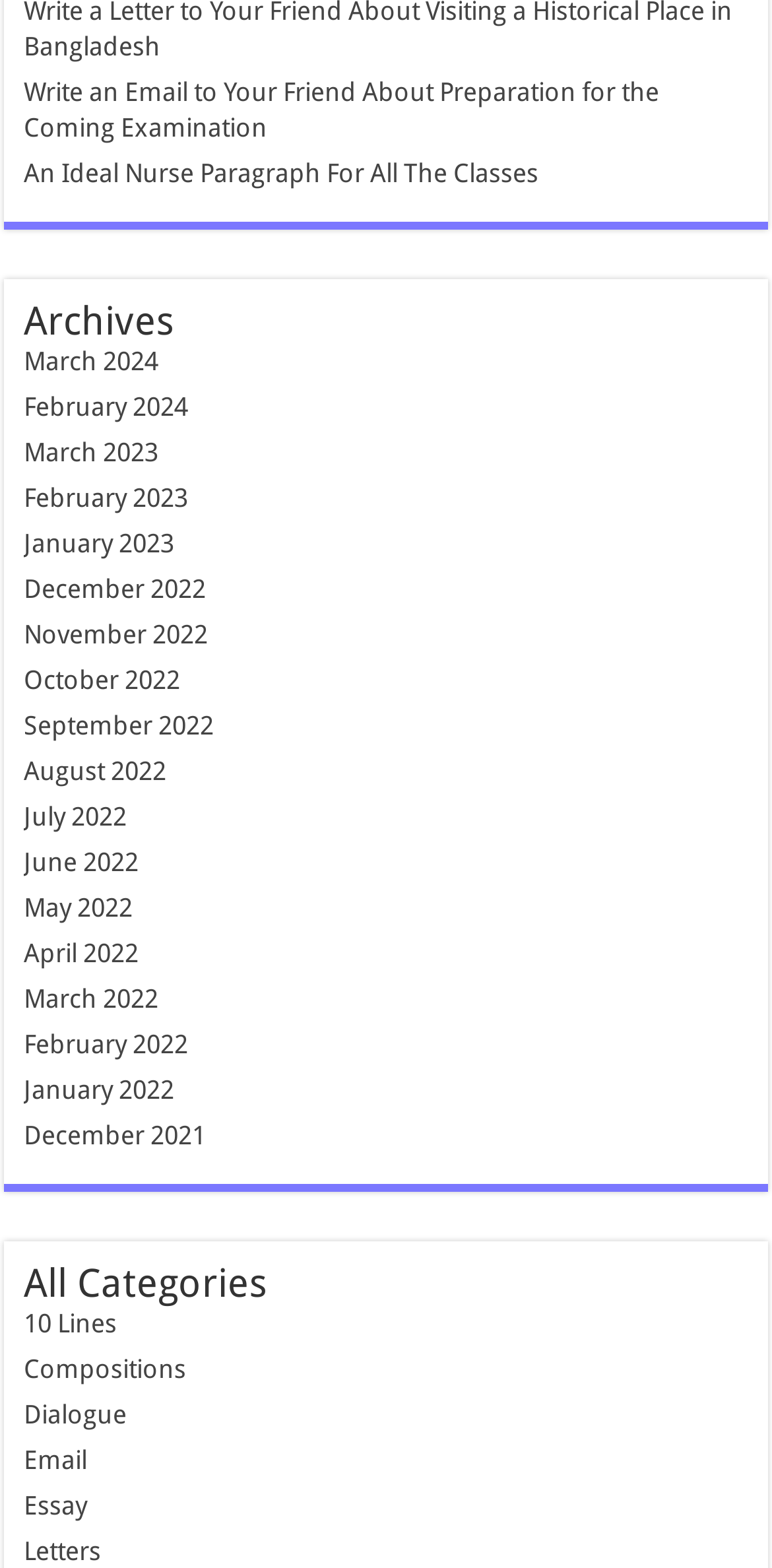Please determine the bounding box coordinates of the element's region to click in order to carry out the following instruction: "Read the composition about an ideal nurse". The coordinates should be four float numbers between 0 and 1, i.e., [left, top, right, bottom].

[0.031, 0.1, 0.697, 0.119]